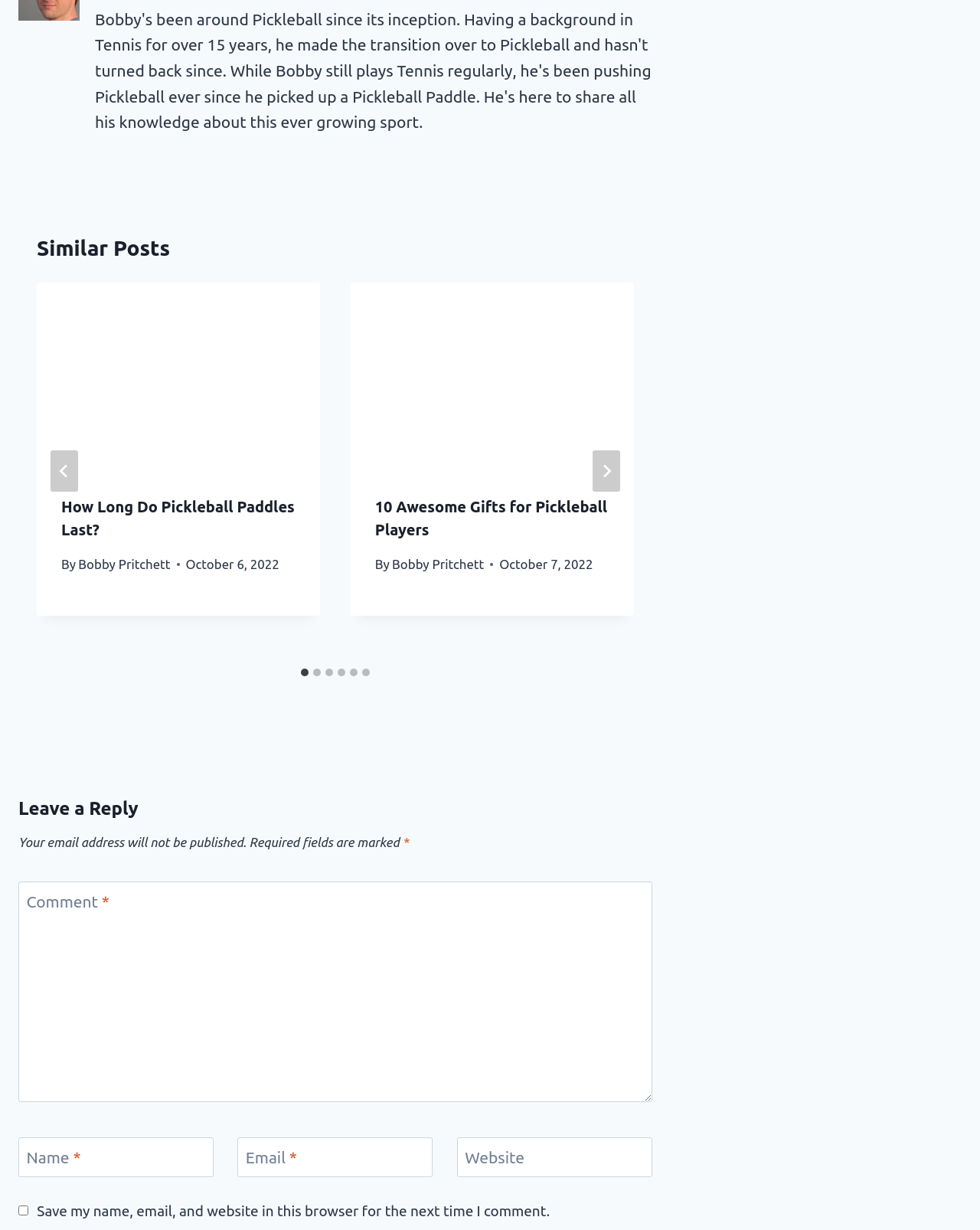Determine the bounding box coordinates of the clickable region to carry out the instruction: "Plan a trip to Mauritius".

None